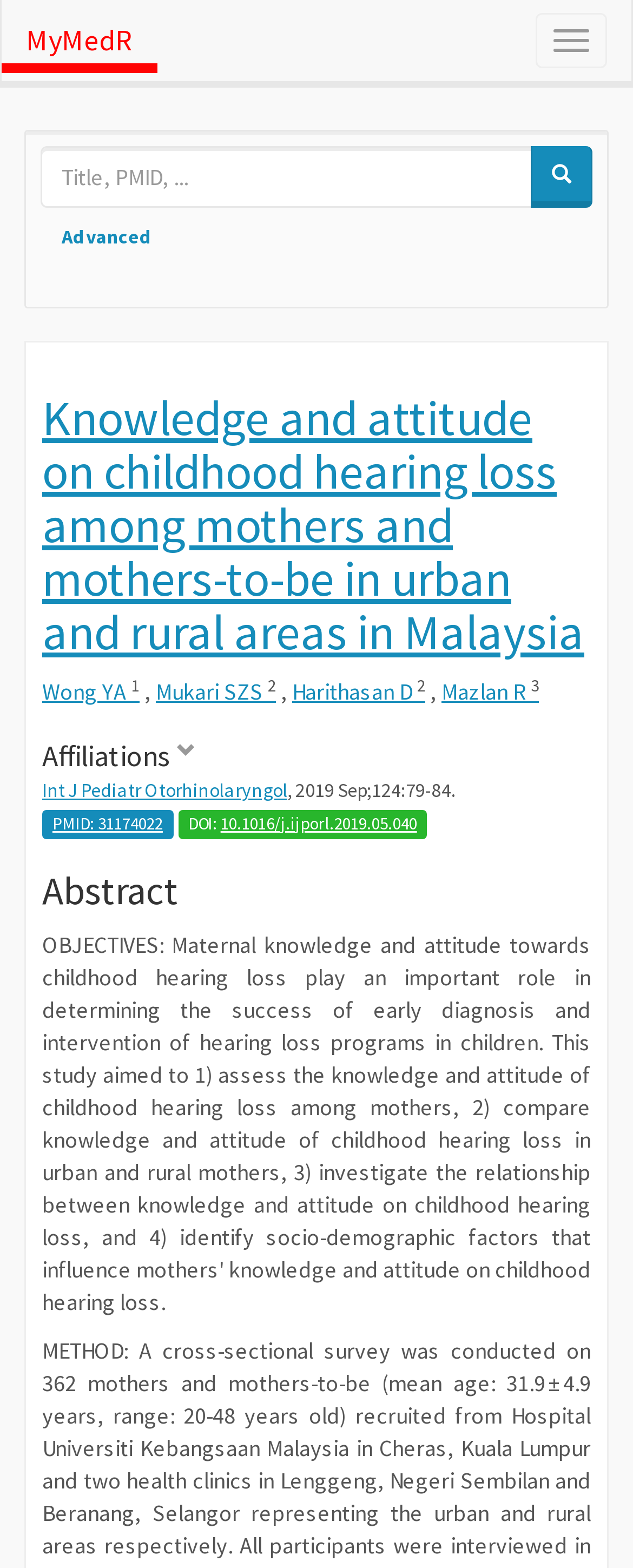Provide your answer to the question using just one word or phrase: Who are the authors of the article?

Wong YA, Mukari SZS, Harithasan D, et al.